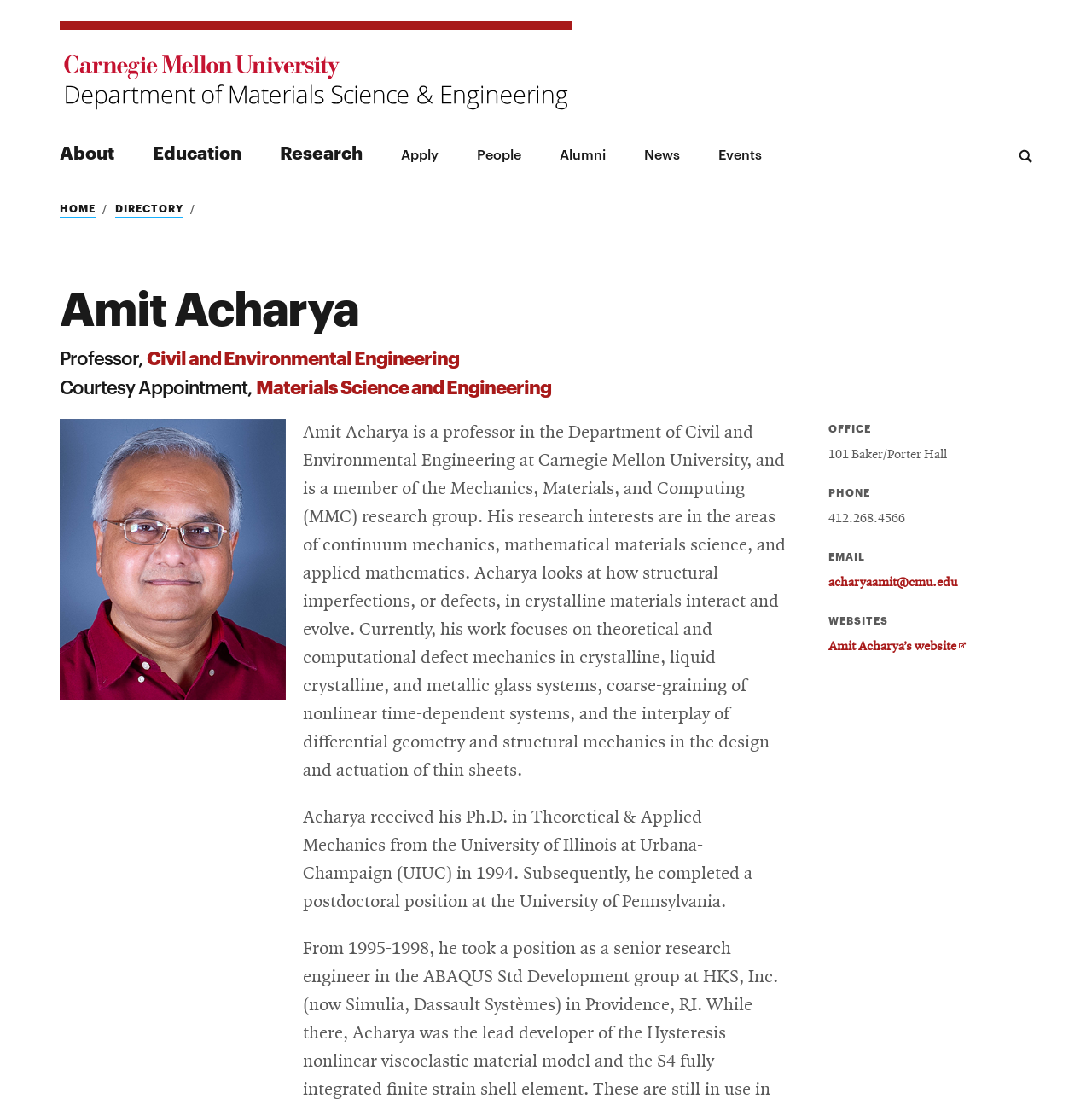Locate the bounding box coordinates of the element you need to click to accomplish the task described by this instruction: "Go to Home page".

None